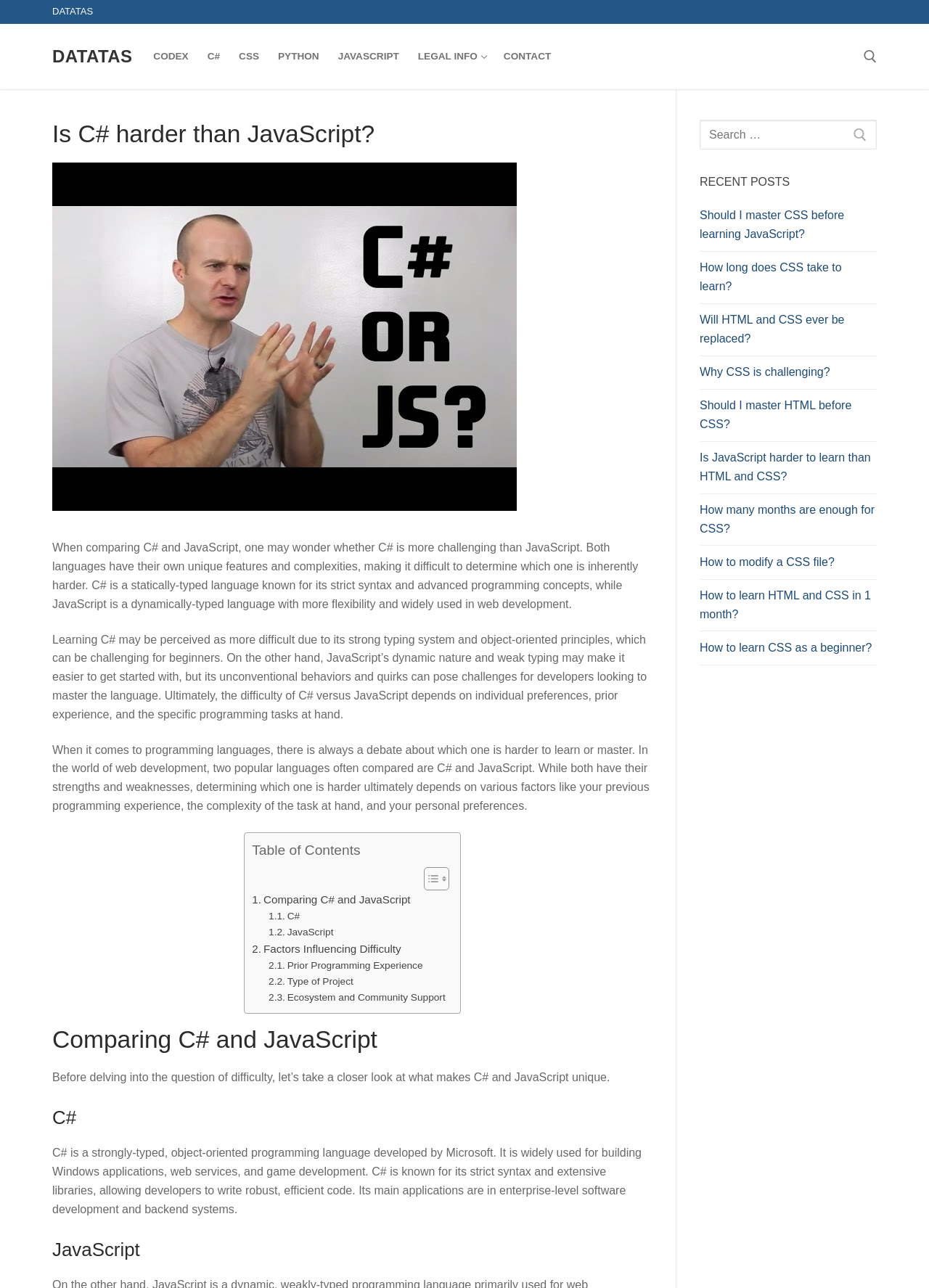What is the relationship between C# and JavaScript in web development?
Answer the question with detailed information derived from the image.

The webpage explains that both C# and JavaScript are used in web development, with C# being used for building Windows applications and web services, and JavaScript being used for web development and its dynamic nature.